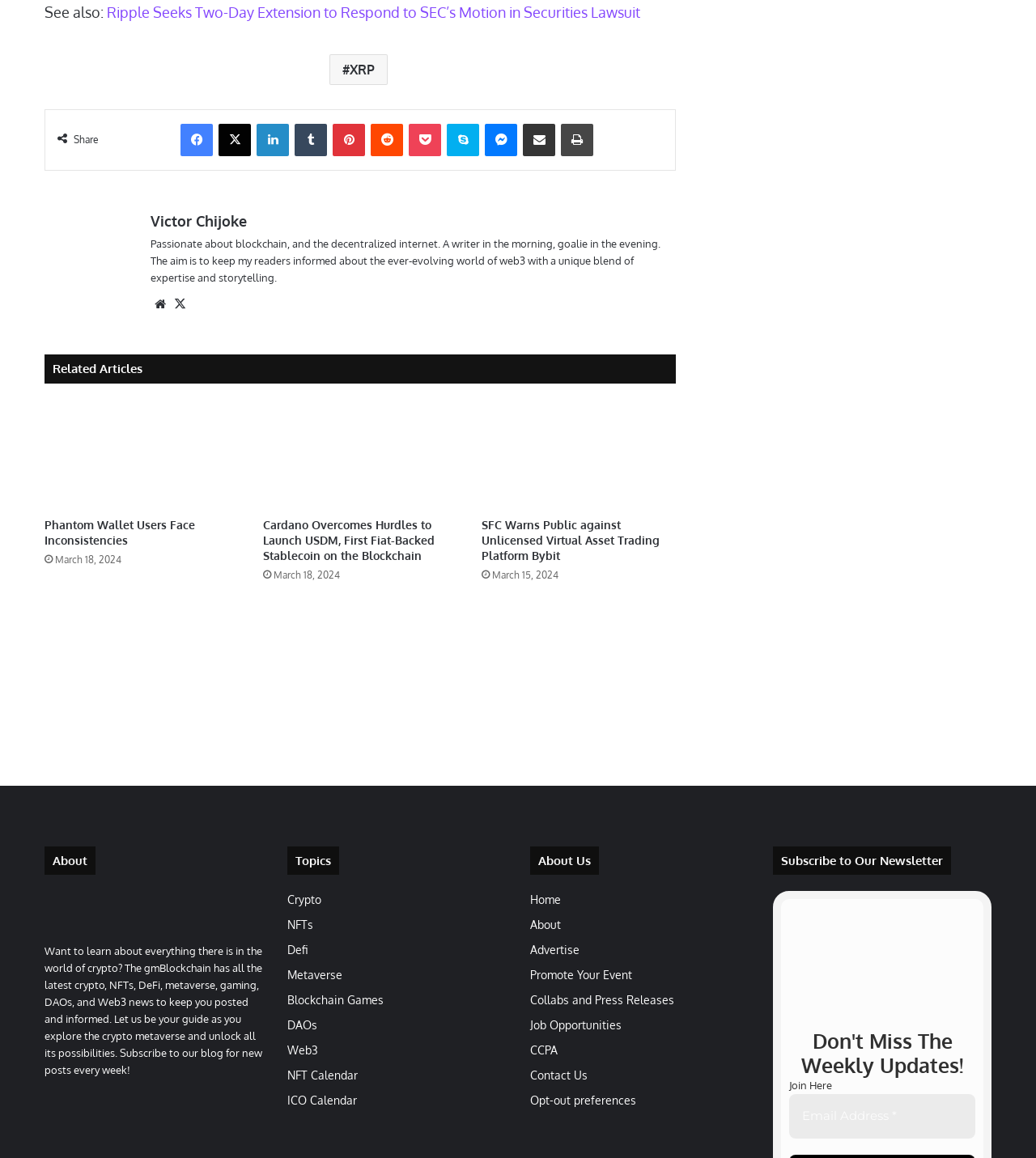Kindly determine the bounding box coordinates of the area that needs to be clicked to fulfill this instruction: "Share on Facebook".

[0.174, 0.107, 0.205, 0.135]